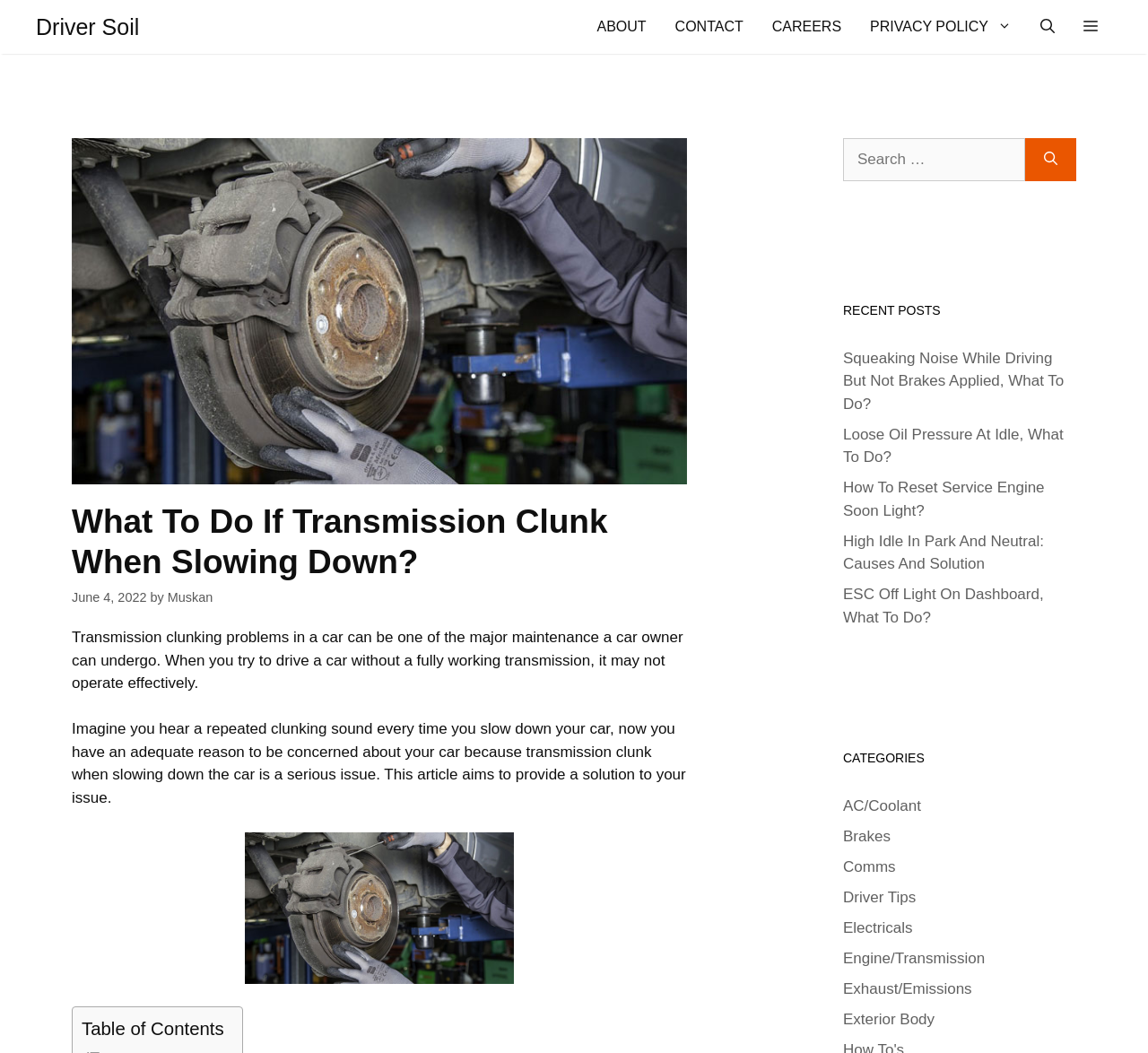Craft a detailed narrative of the webpage's structure and content.

This webpage is about car maintenance and repair, specifically focusing on transmission issues. At the top, there is a navigation bar with links to the website's main sections, including "ABOUT", "CONTACT", "CAREERS", and "PRIVACY POLICY". On the top right, there is a search bar with a "Search" button.

Below the navigation bar, there is a header section with the title "What To Do If Transmission Clunk When Slowing Down?" and a subtitle indicating the article's publication date and author. The main content of the article is divided into paragraphs, with the first paragraph introducing the problem of transmission clunking and the second paragraph explaining the purpose of the article.

To the right of the main content, there is a sidebar with two sections. The top section is labeled "RECENT POSTS" and lists five links to other articles on the website, including "Squeaking Noise While Driving But Not Brakes Applied, What To Do?" and "How To Reset Service Engine Soon Light?". The bottom section is labeled "CATEGORIES" and lists nine links to categories on the website, including "AC/Coolant", "Brakes", and "Engine/Transmission".

At the bottom of the page, there is a "Table of Contents" section, but its contents are not specified.